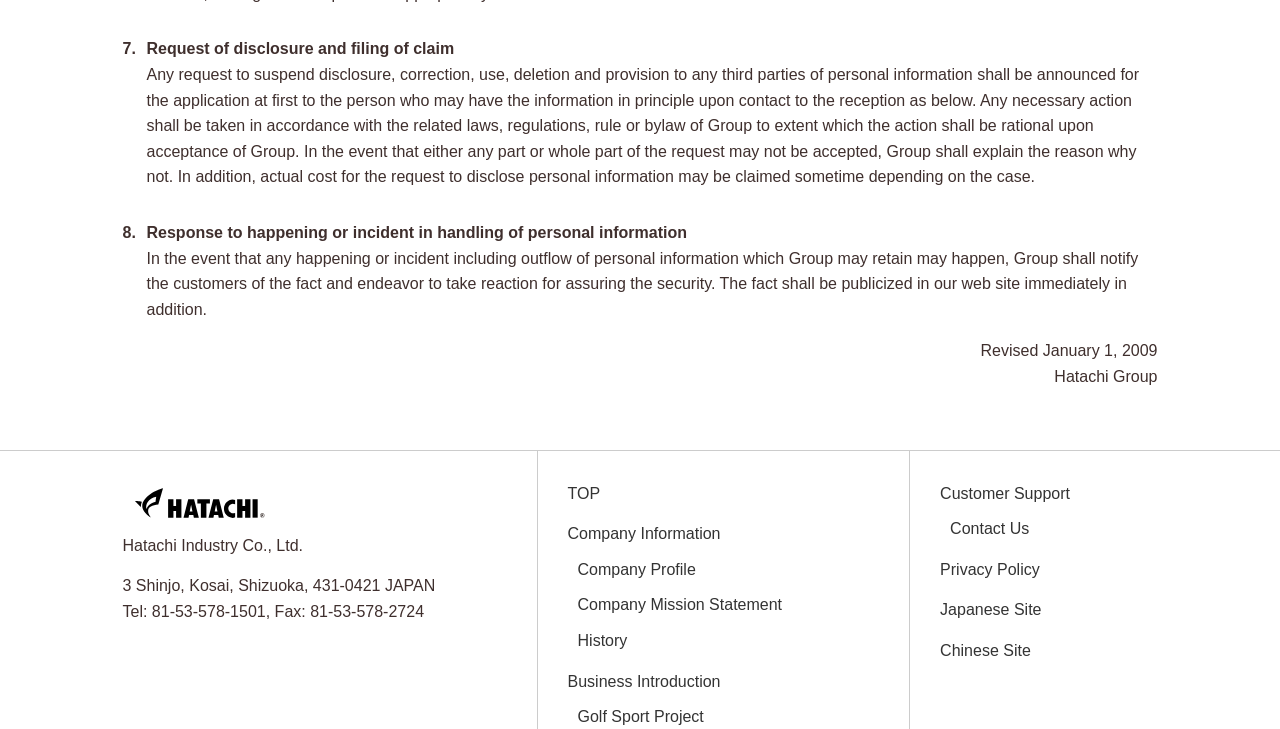What is the response to a happening or incident in handling of personal information?
Please respond to the question thoroughly and include all relevant details.

According to the text 'In the event that any happening or incident including outflow of personal information which Group may retain may happen, Group shall notify the customers of the fact and endeavor to take reaction for assuring the security.', the response to a happening or incident in handling of personal information is to notify customers and take reaction.